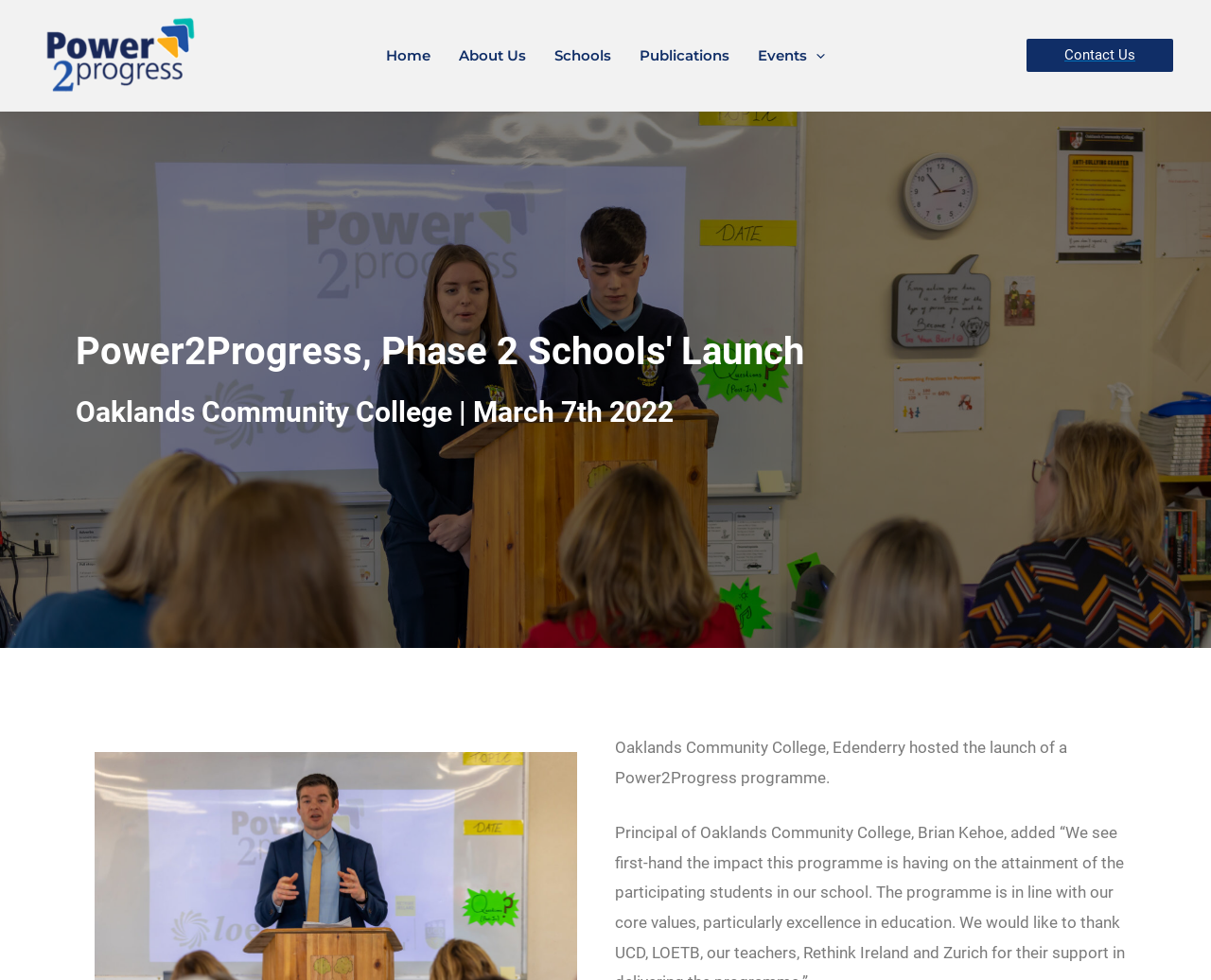What is the name of the college that hosted the launch?
Please describe in detail the information shown in the image to answer the question.

By looking at the webpage, I can see that the text 'Oaklands Community College, Edenderry hosted the launch of a Power2Progress programme.' is a static text element, which indicates that Oaklands Community College is the college that hosted the launch.